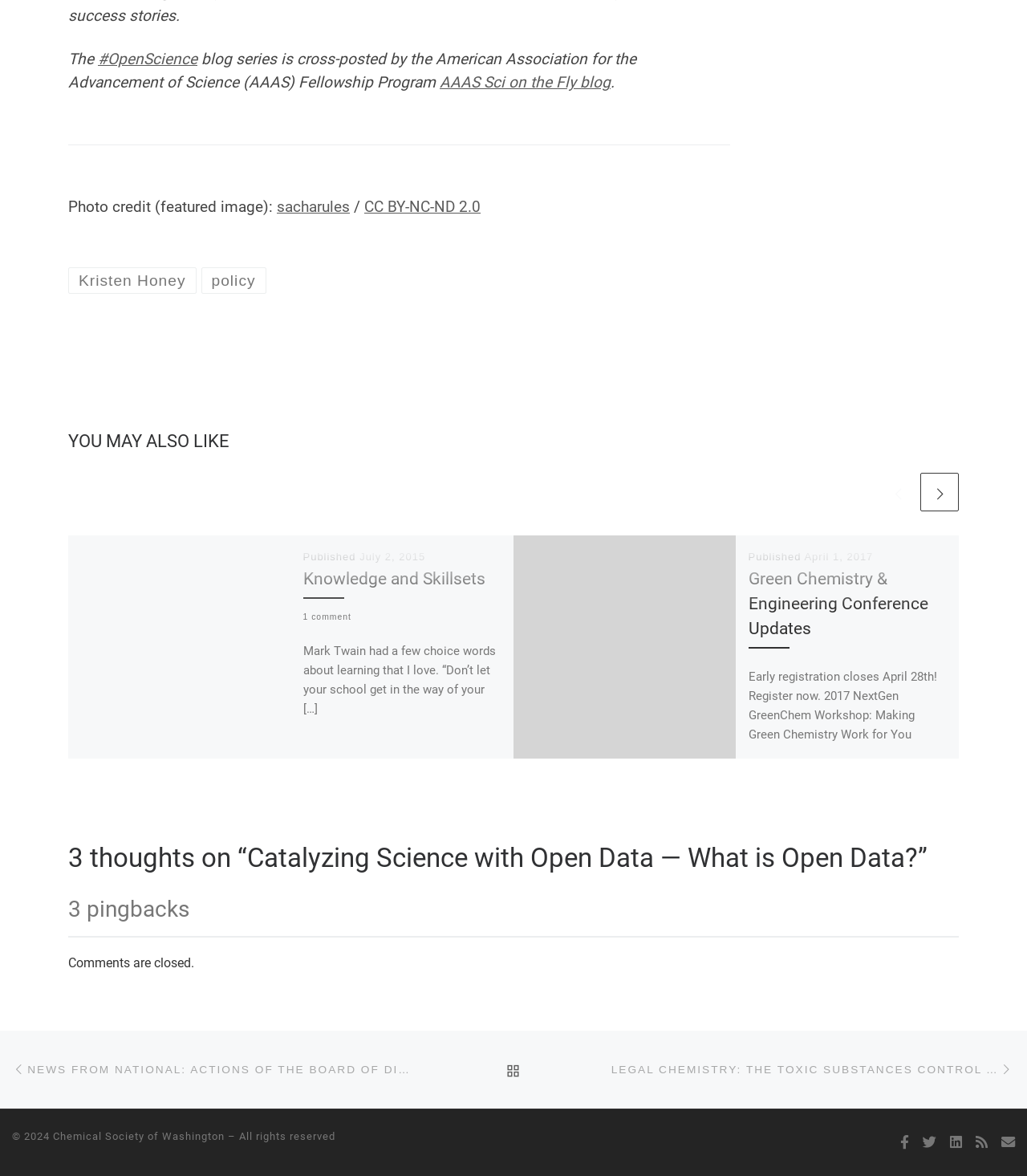Indicate the bounding box coordinates of the element that needs to be clicked to satisfy the following instruction: "Request a free quote". The coordinates should be four float numbers between 0 and 1, i.e., [left, top, right, bottom].

None